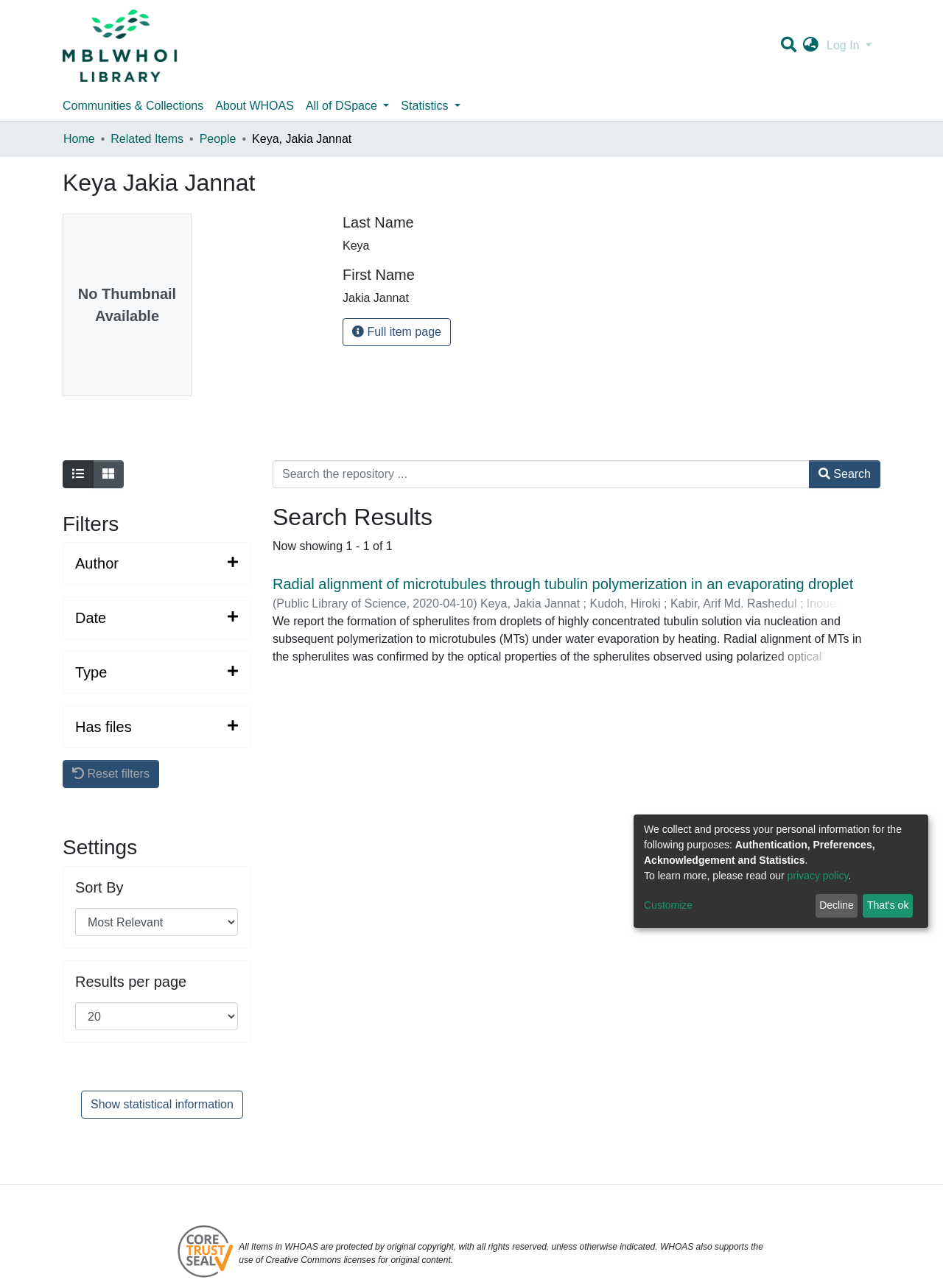What is the name of the person?
We need a detailed and exhaustive answer to the question. Please elaborate.

The name of the person can be found in the heading 'KeyaJakia Jannat' and also in the StaticText 'Keya, Jakia Jannat' which is located below the heading 'Last Name'.